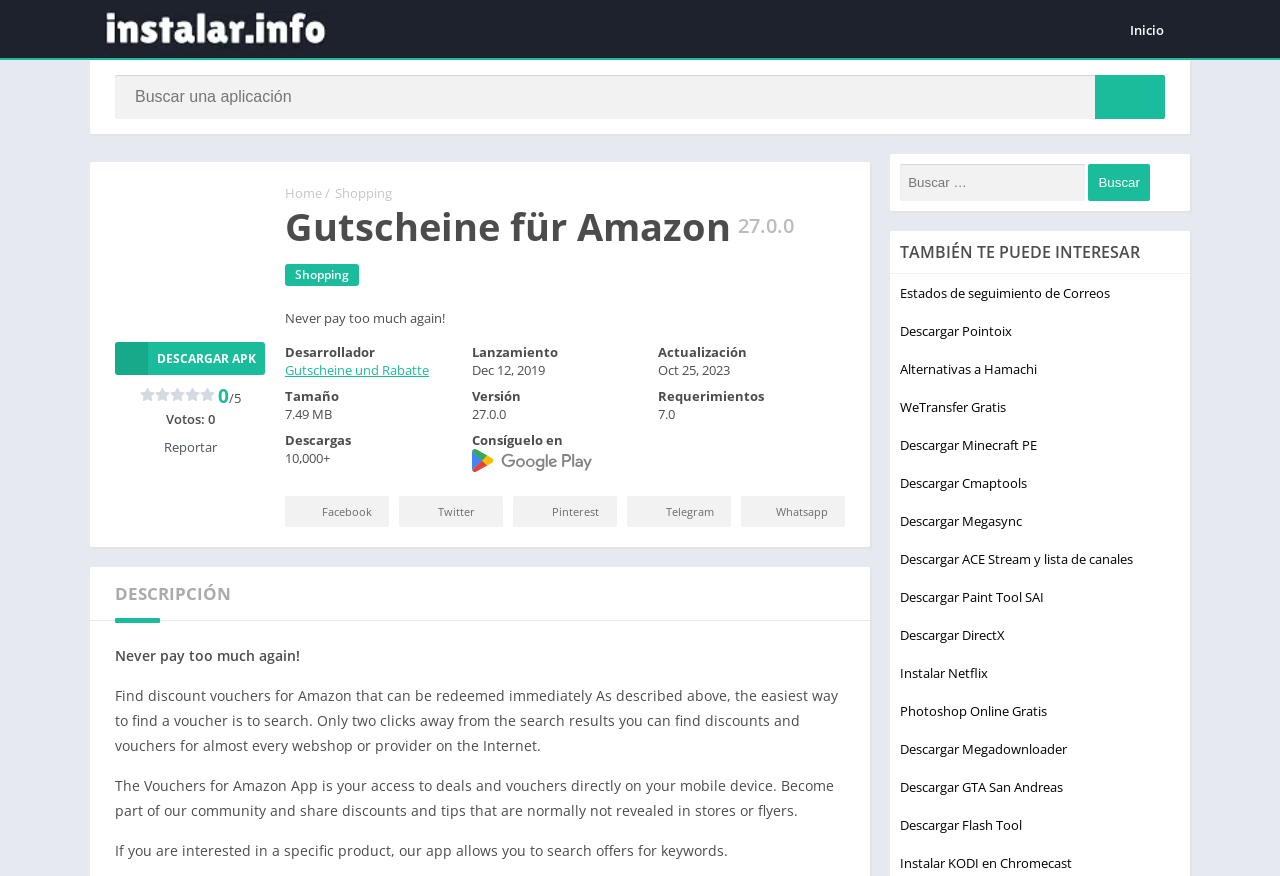Locate the coordinates of the bounding box for the clickable region that fulfills this instruction: "Search for something".

[0.09, 0.086, 0.91, 0.136]